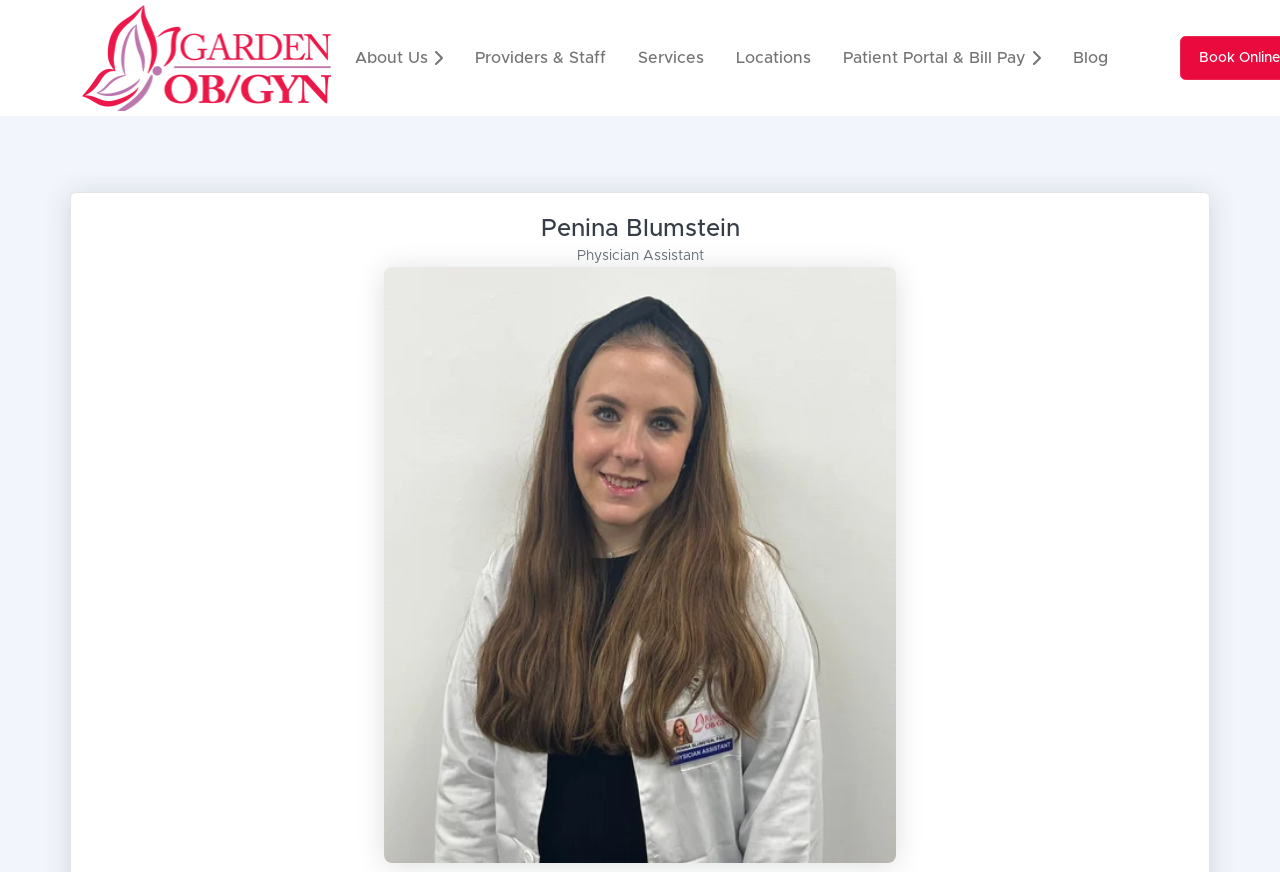Respond to the question with just a single word or phrase: 
What is the purpose of the 'Patient Portal & Bill Pay' button?

To access patient portal and bill pay